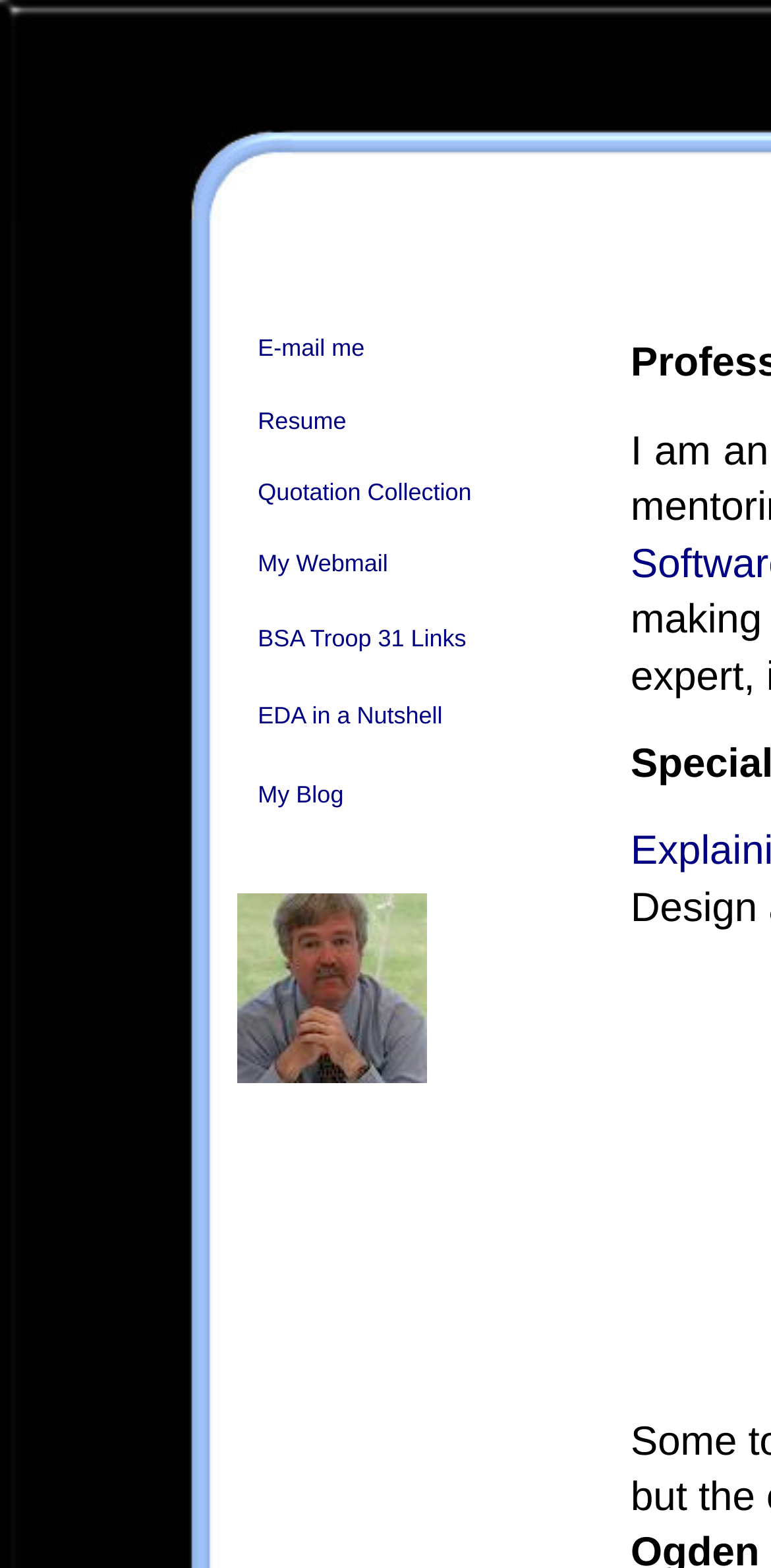Produce an extensive caption that describes everything on the webpage.

This webpage is titled "Bill Gascoyne's Web Page" and appears to be a personal website. At the top, there is a table with a row of links, including "E-mail me", "Resume", "Quotation Collection", "My Webmail", "BSA Troop 31 Links", "EDA in a Nutshell", "My Blog", and "Do you really want to see more of me?". These links are arranged horizontally, with some empty cells in between, creating a sense of separation between each link.

The links are positioned in the top half of the page, with the majority of them located in the top third. The "E-mail me" link is the first one on the left, followed by "Resume", and so on. Each link has a corresponding table cell, with some cells containing only whitespace characters.

Below the row of links, there is a small image located near the bottom right corner of the page. This image is not directly related to the links above and appears to be a separate element.

Overall, the webpage has a simple layout, with a focus on providing easy access to various links and resources related to Bill Gascoyne.